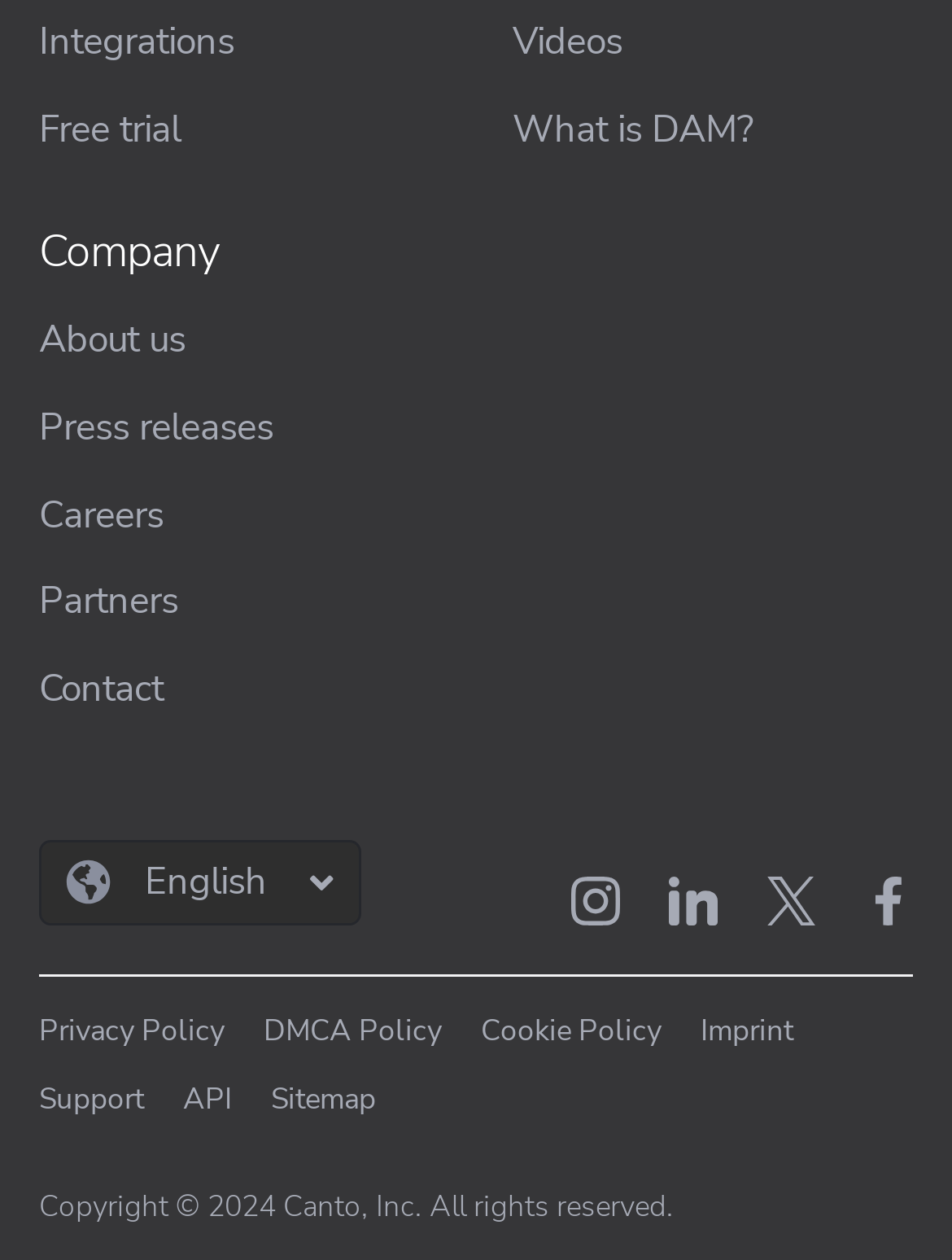Given the element description "Cookie Policy", identify the bounding box of the corresponding UI element.

[0.505, 0.79, 0.695, 0.845]